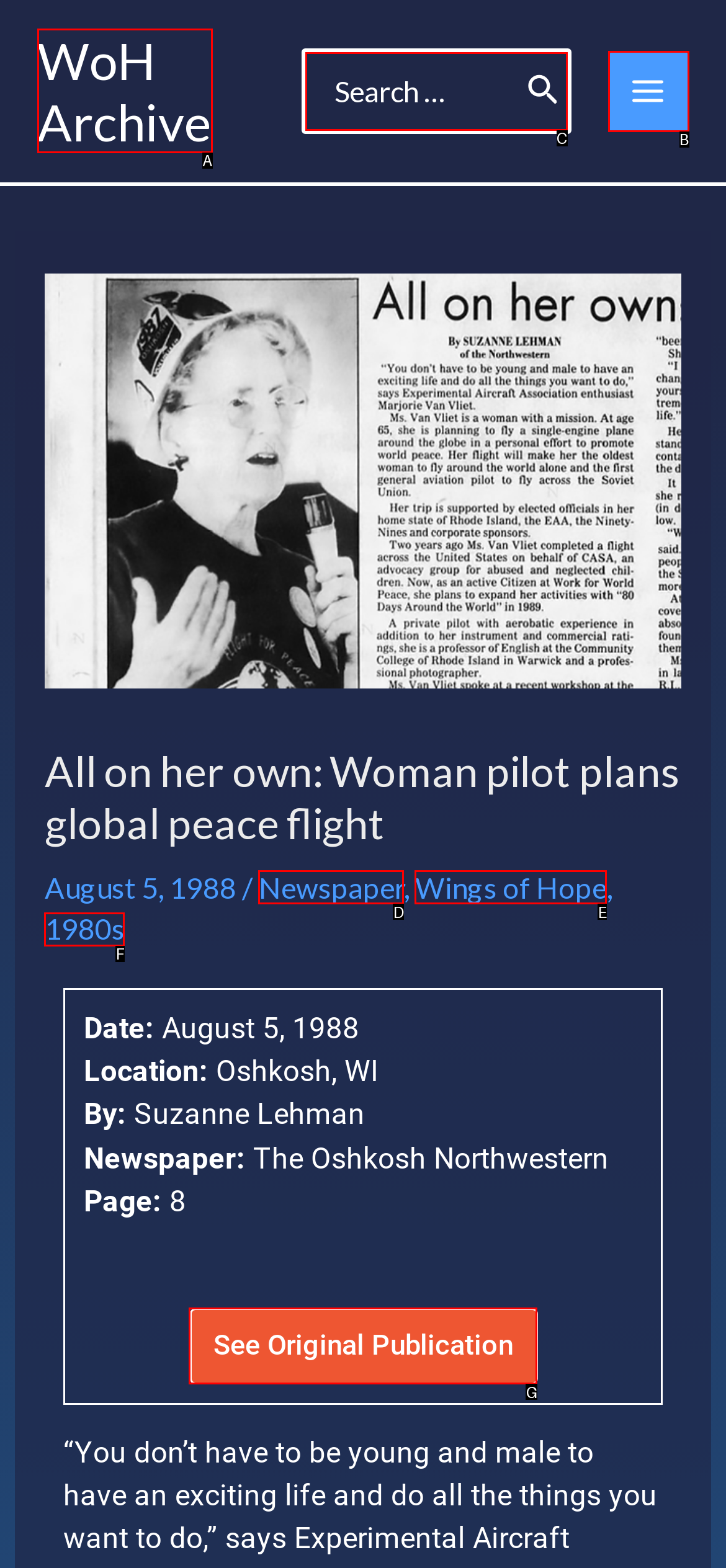Identify the HTML element that matches the description: 1980s
Respond with the letter of the correct option.

F